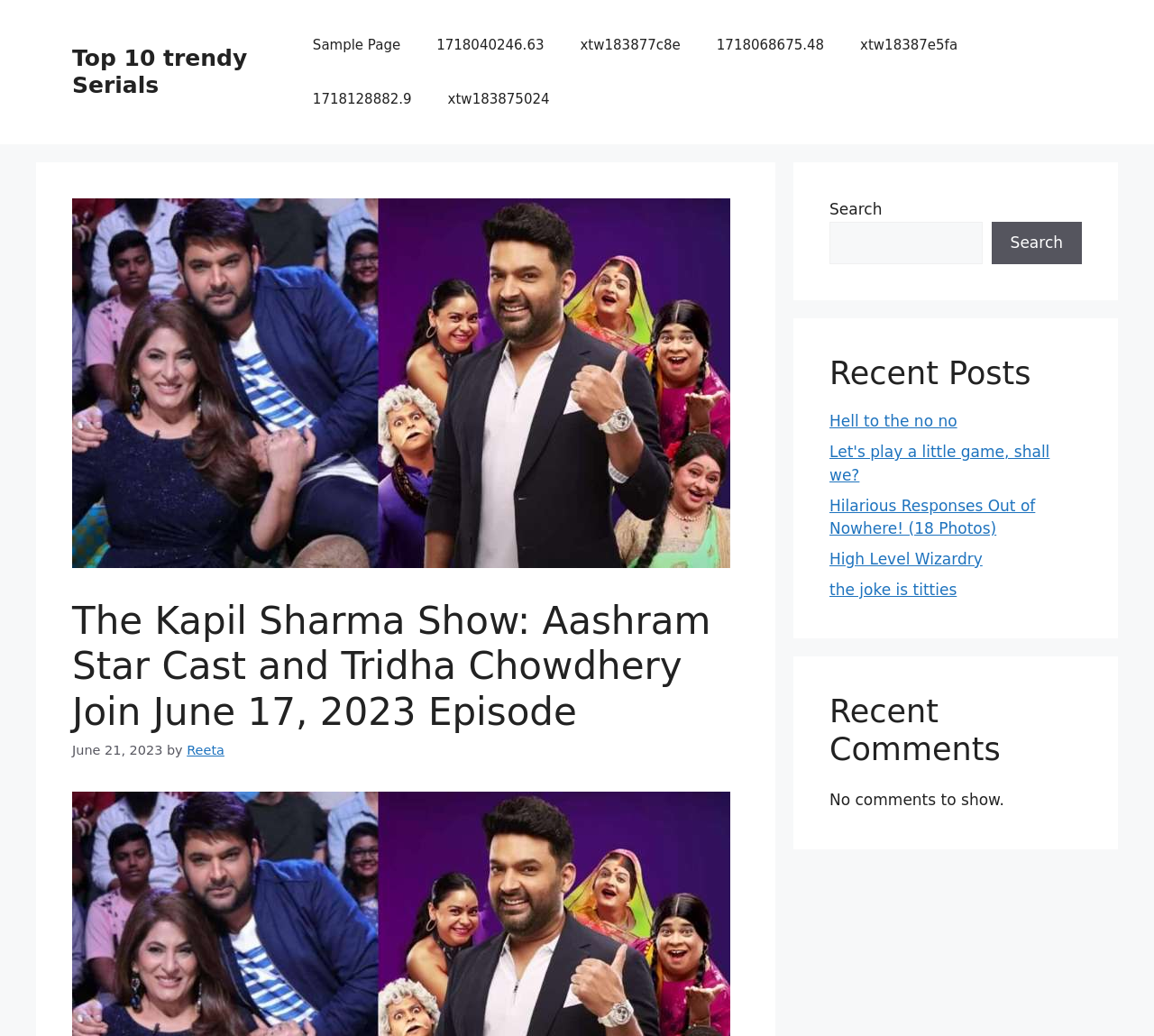Locate the bounding box coordinates of the UI element described by: "Hell to the no no". Provide the coordinates as four float numbers between 0 and 1, formatted as [left, top, right, bottom].

[0.719, 0.398, 0.829, 0.415]